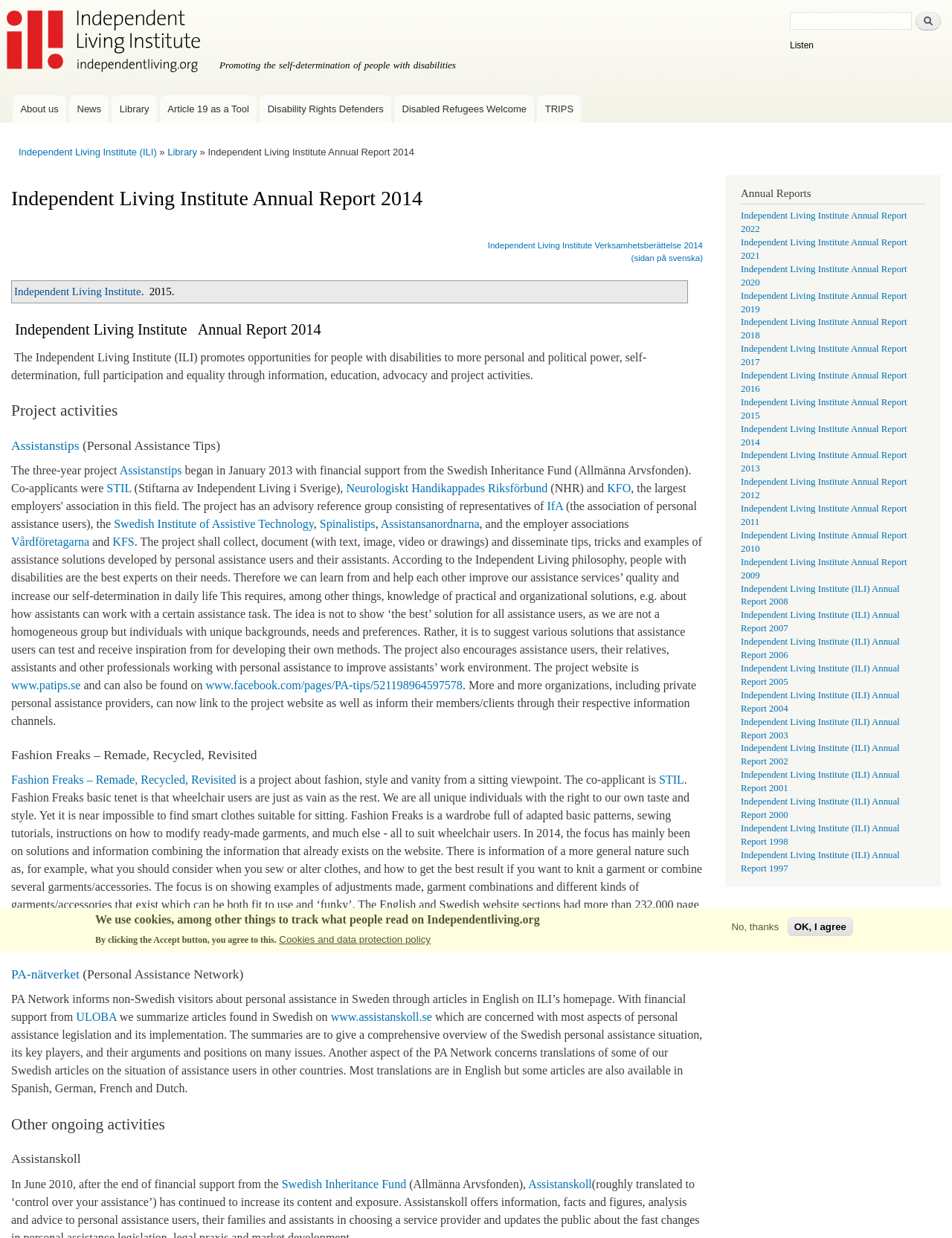What is the name of the website that provides information on personal assistance in Sweden?
Based on the screenshot, provide a one-word or short-phrase response.

www.assistanskoll.se